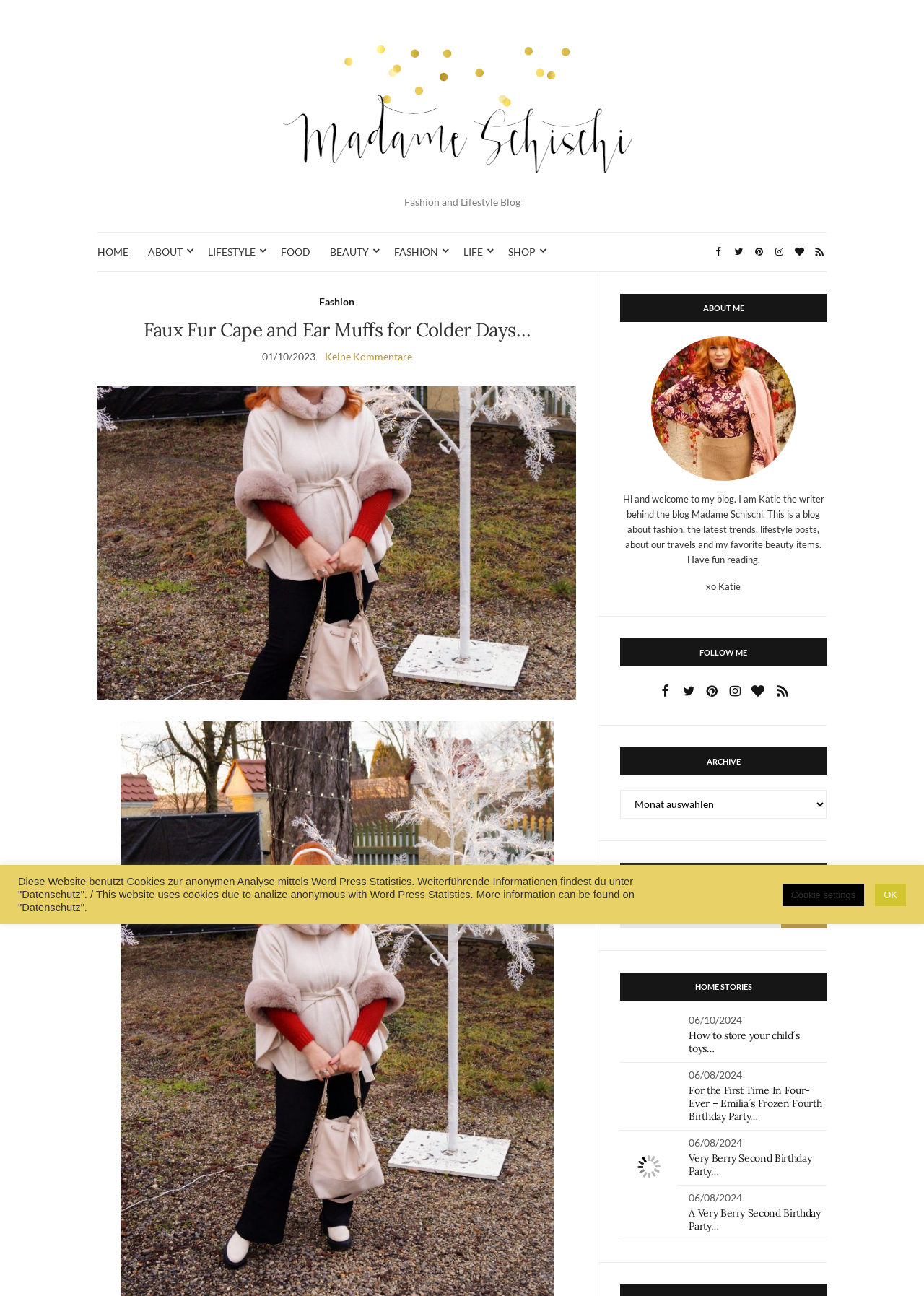Extract the bounding box for the UI element that matches this description: "Toddler Art Cart Organization….".

[0.746, 0.977, 0.824, 0.997]